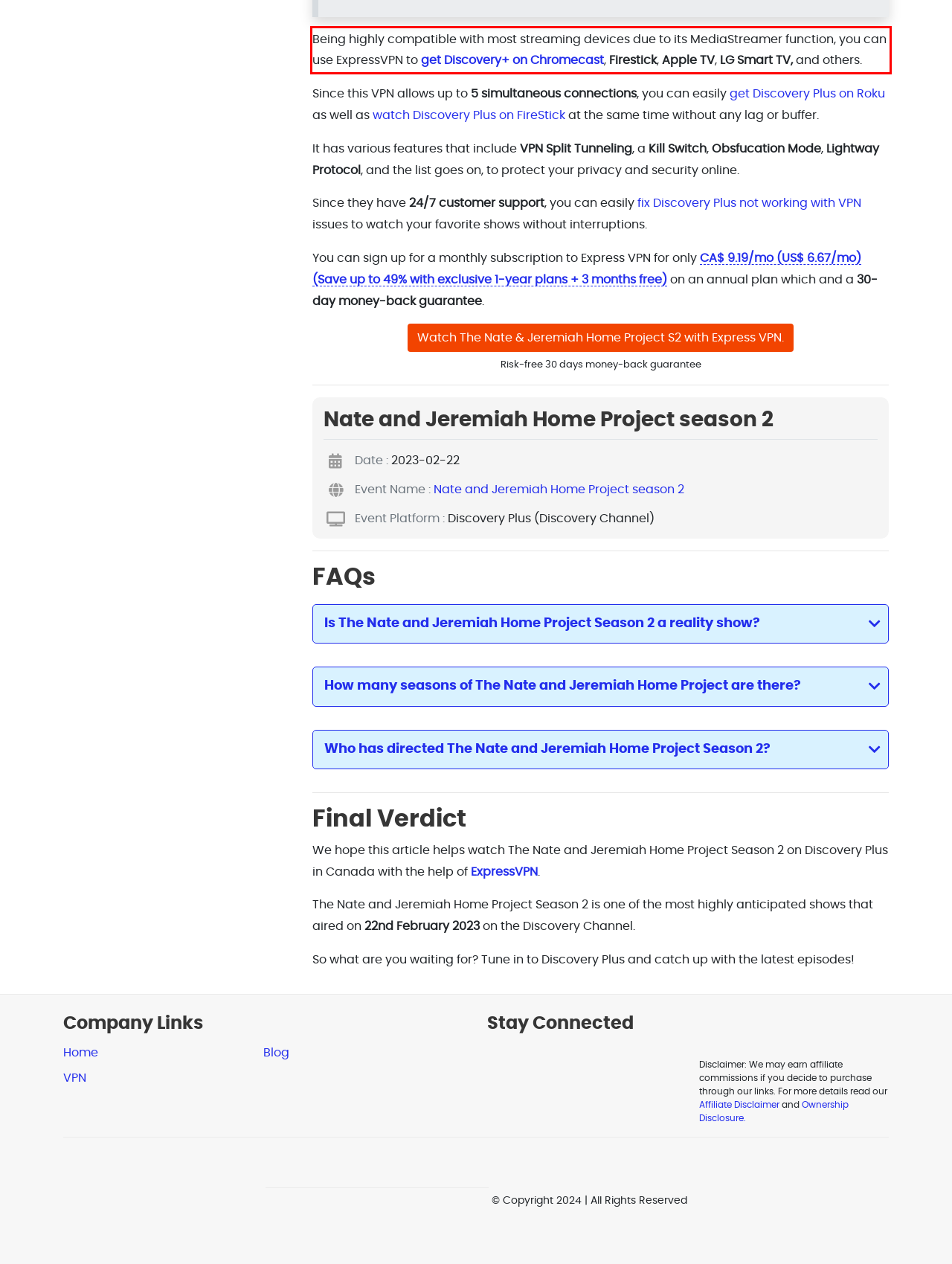You have a screenshot of a webpage where a UI element is enclosed in a red rectangle. Perform OCR to capture the text inside this red rectangle.

Being highly compatible with most streaming devices due to its MediaStreamer function, you can use ExpressVPN to get Discovery+ on Chromecast, Firestick, Apple TV, LG Smart TV, and others.